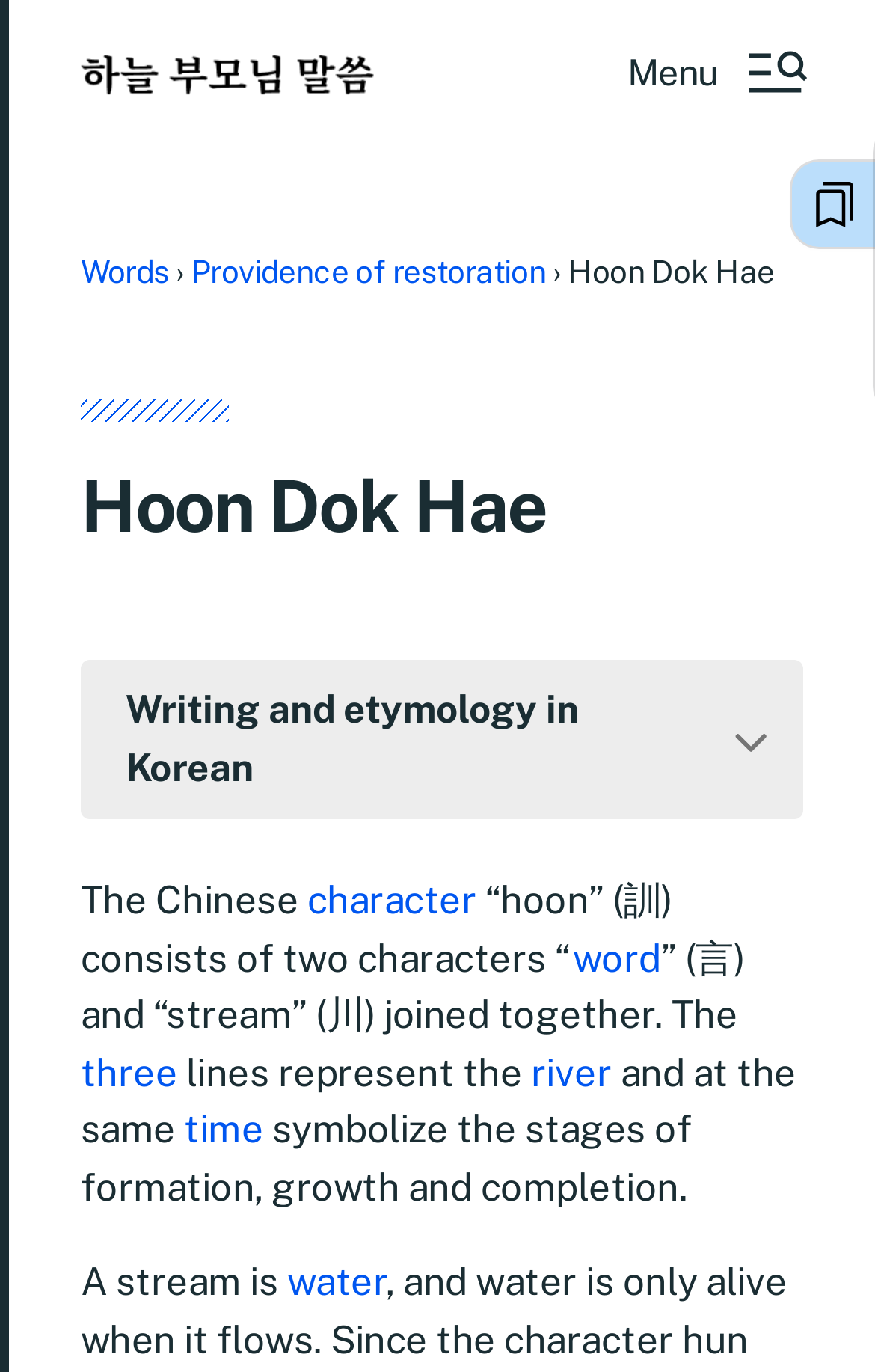What is the symbol of formation, growth, and completion?
Examine the webpage screenshot and provide an in-depth answer to the question.

According to the webpage, a stream symbolizes the stages of formation, growth, and completion, as explained in the context of the 'Hoon Dok Hae' etymology.